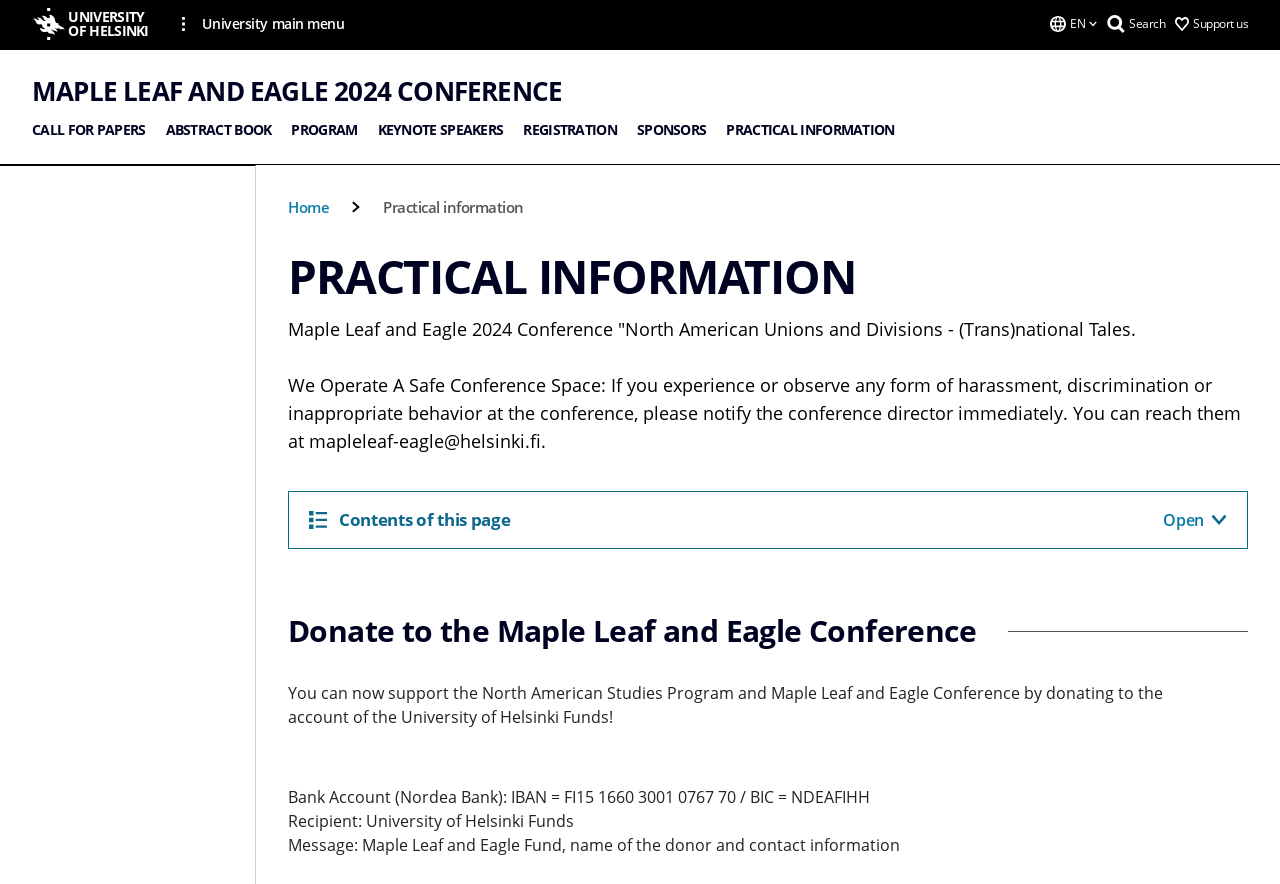Could you highlight the region that needs to be clicked to execute the instruction: "View practical information"?

[0.56, 0.109, 0.707, 0.186]